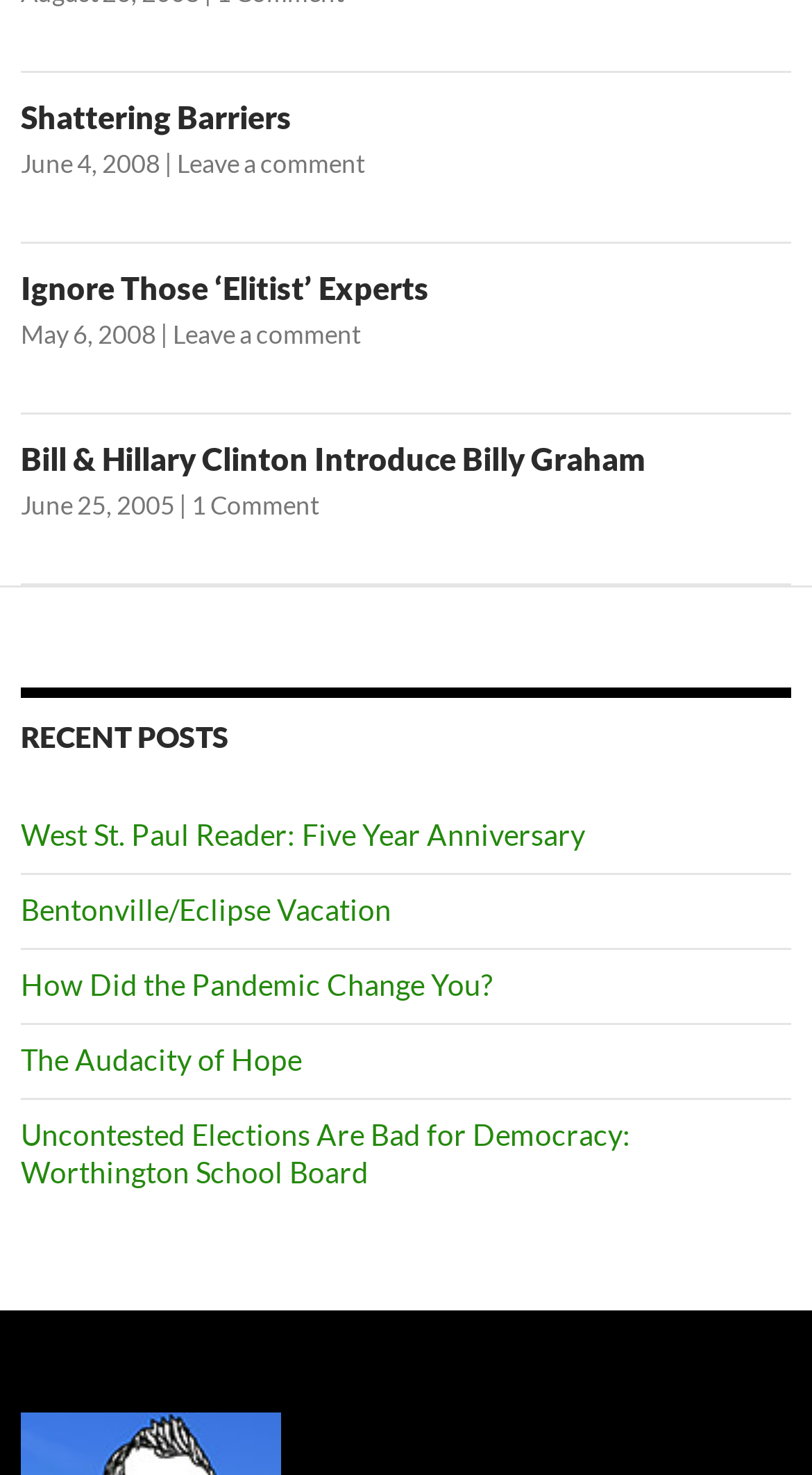Using the element description Read More, predict the bounding box coordinates for the UI element. Provide the coordinates in (top-left x, top-left y, bottom-right x, bottom-right y) format with values ranging from 0 to 1.

None